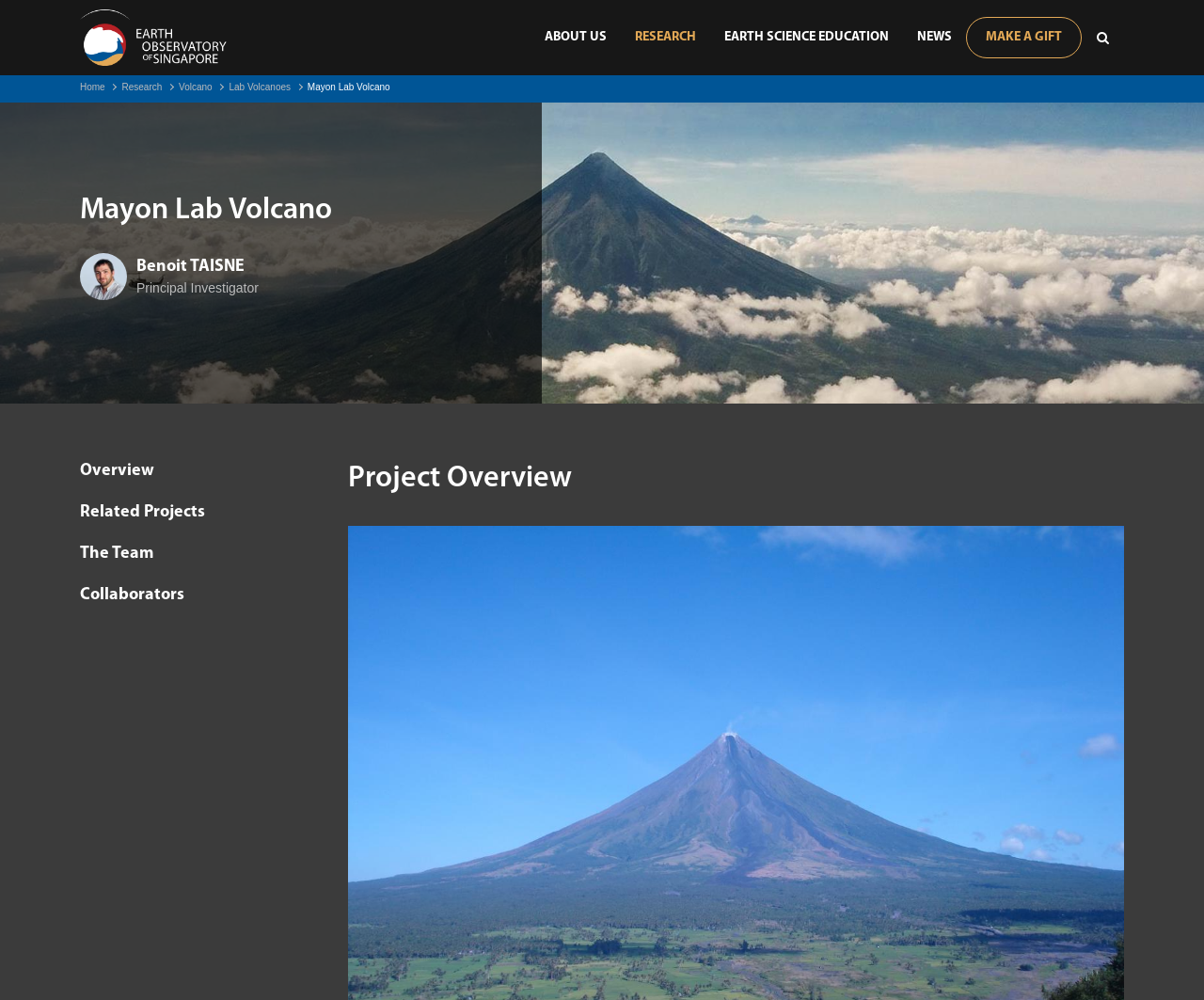What is the name of the principal investigator?
Please provide a comprehensive answer based on the visual information in the image.

I found the name 'Benoit TAISNE' associated with the title 'Principal Investigator' on the page. This information is provided in a section that appears to be about the team or researchers involved in the project.